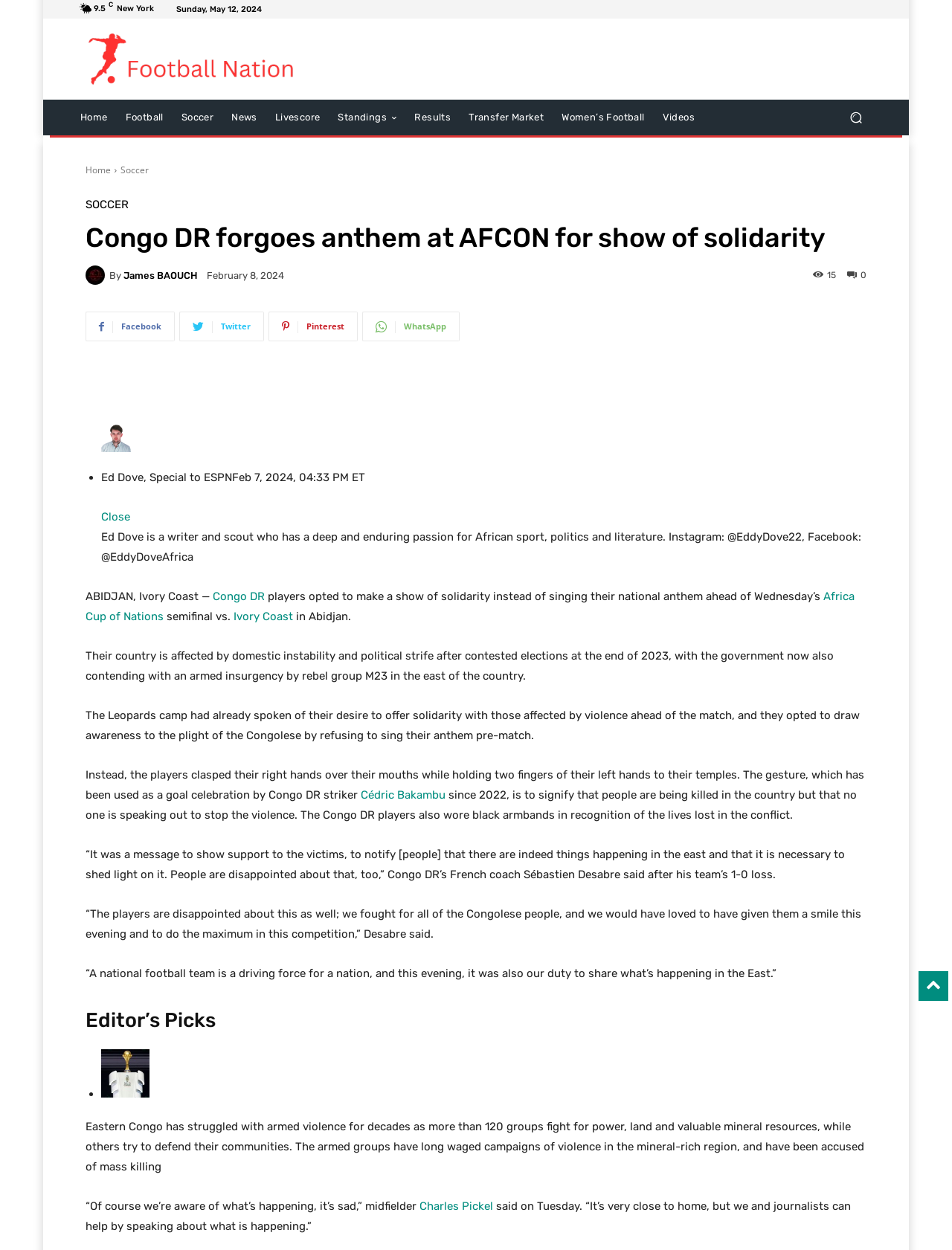Please find the bounding box coordinates of the section that needs to be clicked to achieve this instruction: "Read the article by Ed Dove".

[0.106, 0.377, 0.244, 0.387]